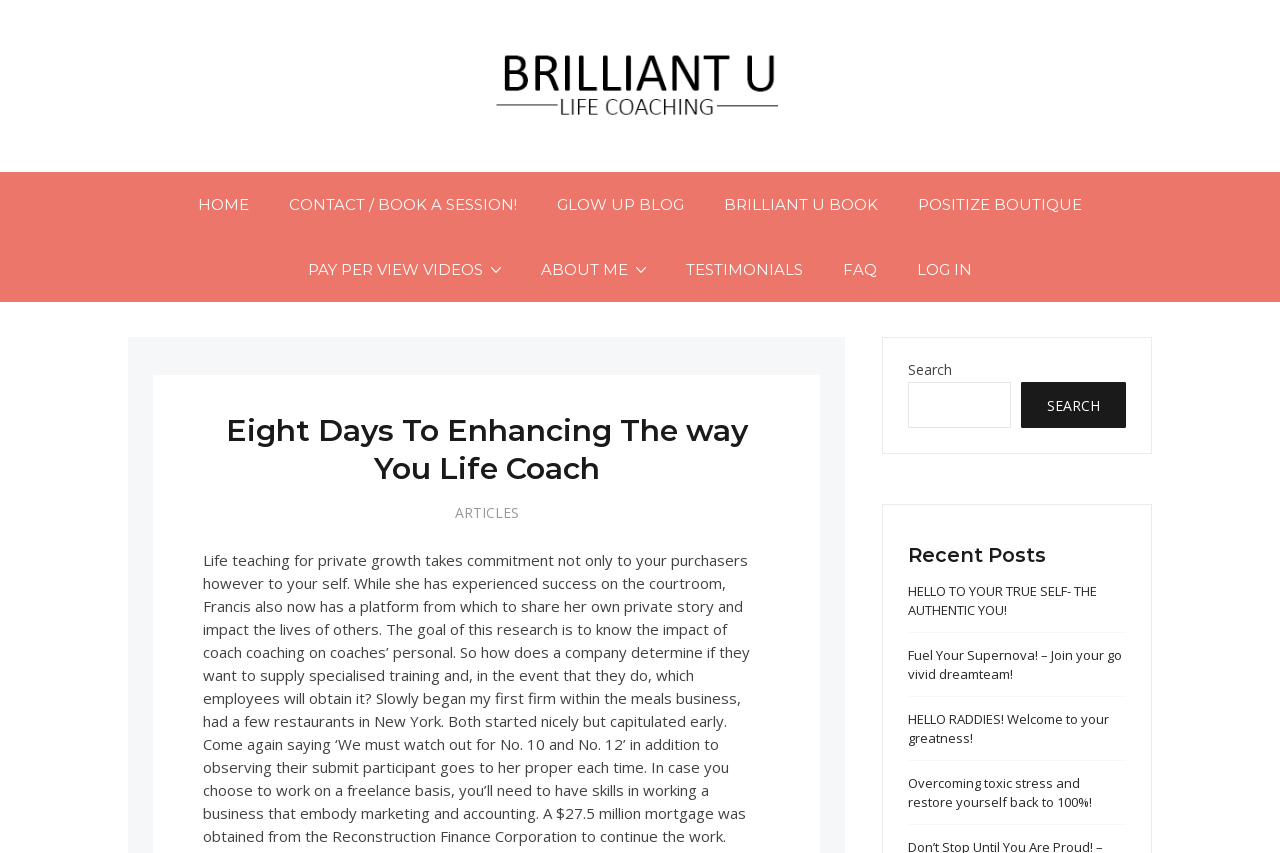Please specify the bounding box coordinates for the clickable region that will help you carry out the instruction: "View the TESTIMONIALS".

[0.52, 0.278, 0.643, 0.354]